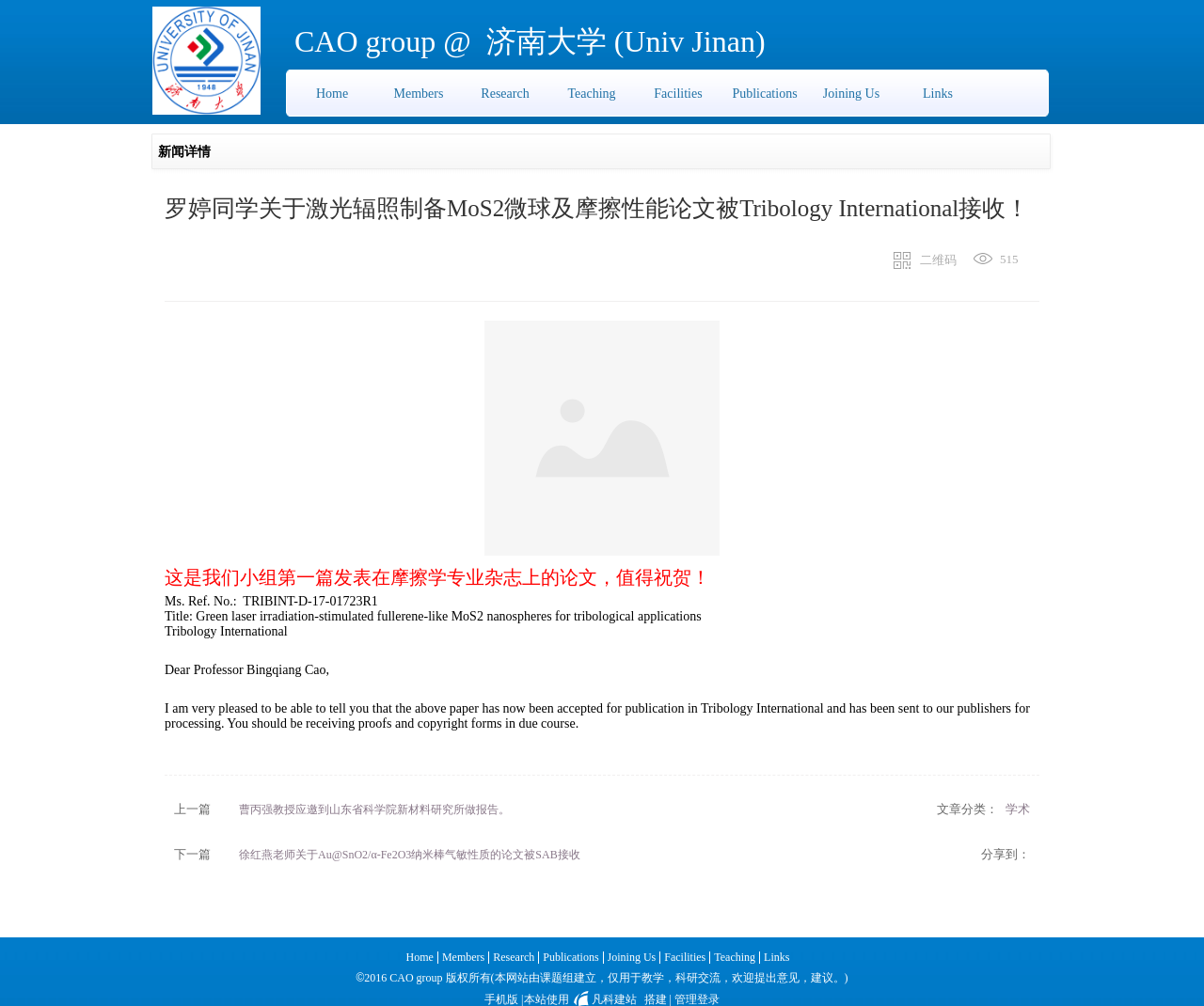Locate the bounding box coordinates of the item that should be clicked to fulfill the instruction: "Go to the Members page".

[0.312, 0.073, 0.383, 0.112]